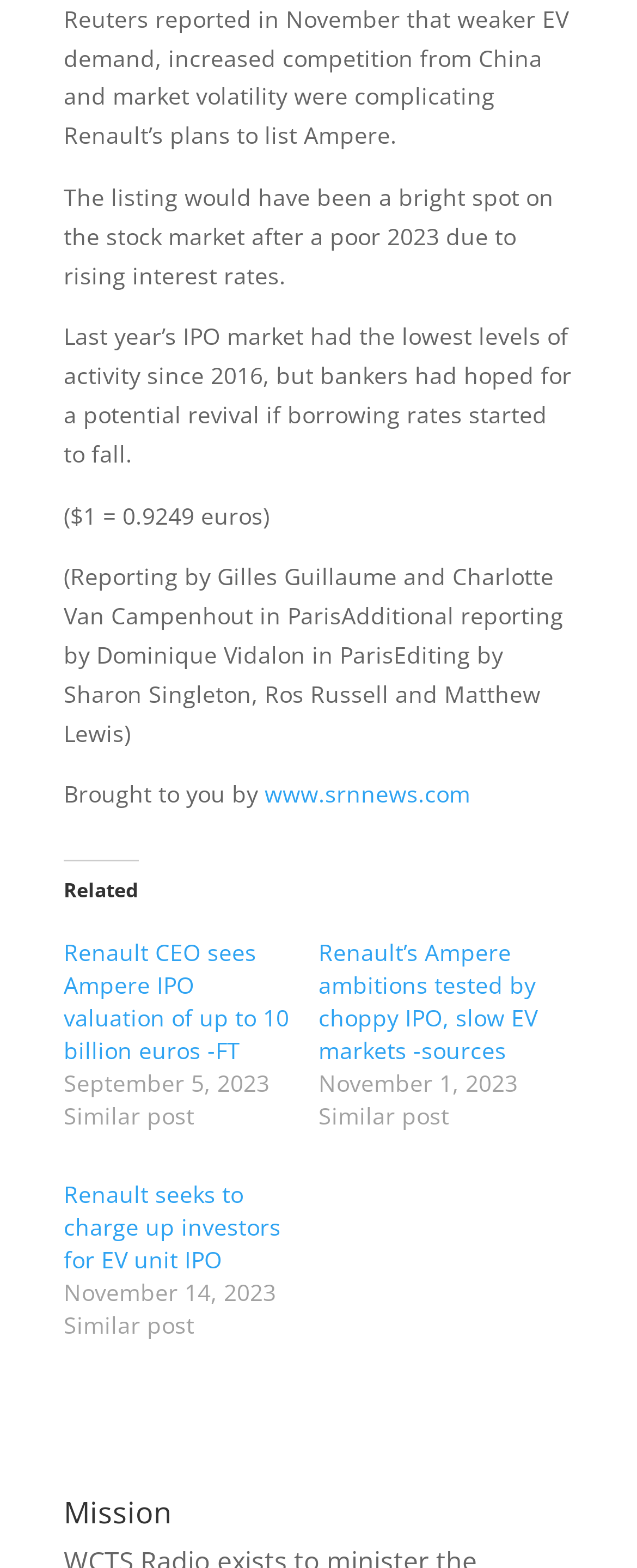Please answer the following question as detailed as possible based on the image: 
What is the purpose of the 'Related' section?

The 'Related' section appears to provide links to similar articles or posts, as indicated by the text 'Similar post' accompanying each link, which suggests that the section is intended to provide users with additional relevant content.